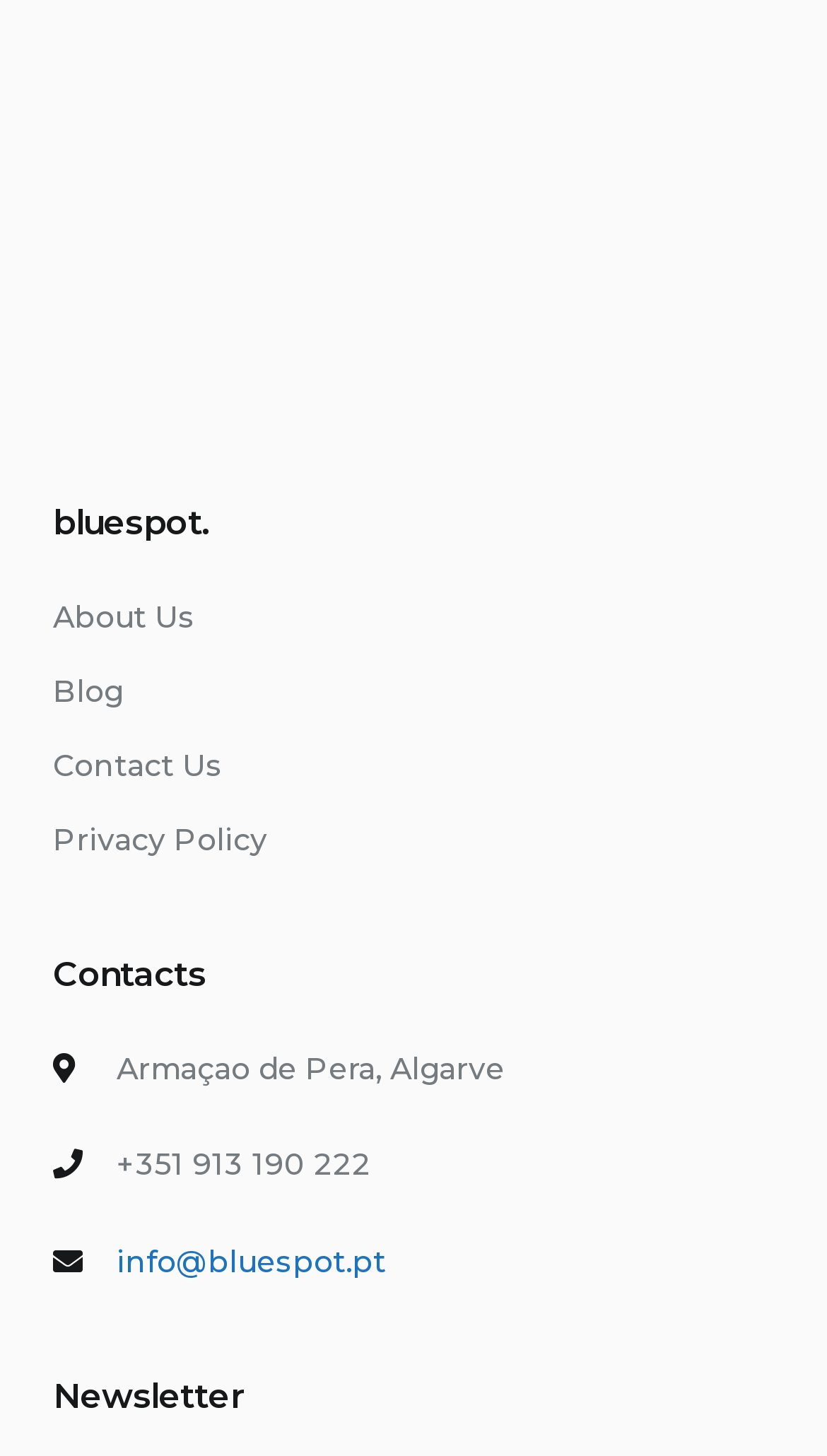What is the email address of the company?
Please look at the screenshot and answer using one word or phrase.

info@bluespot.pt